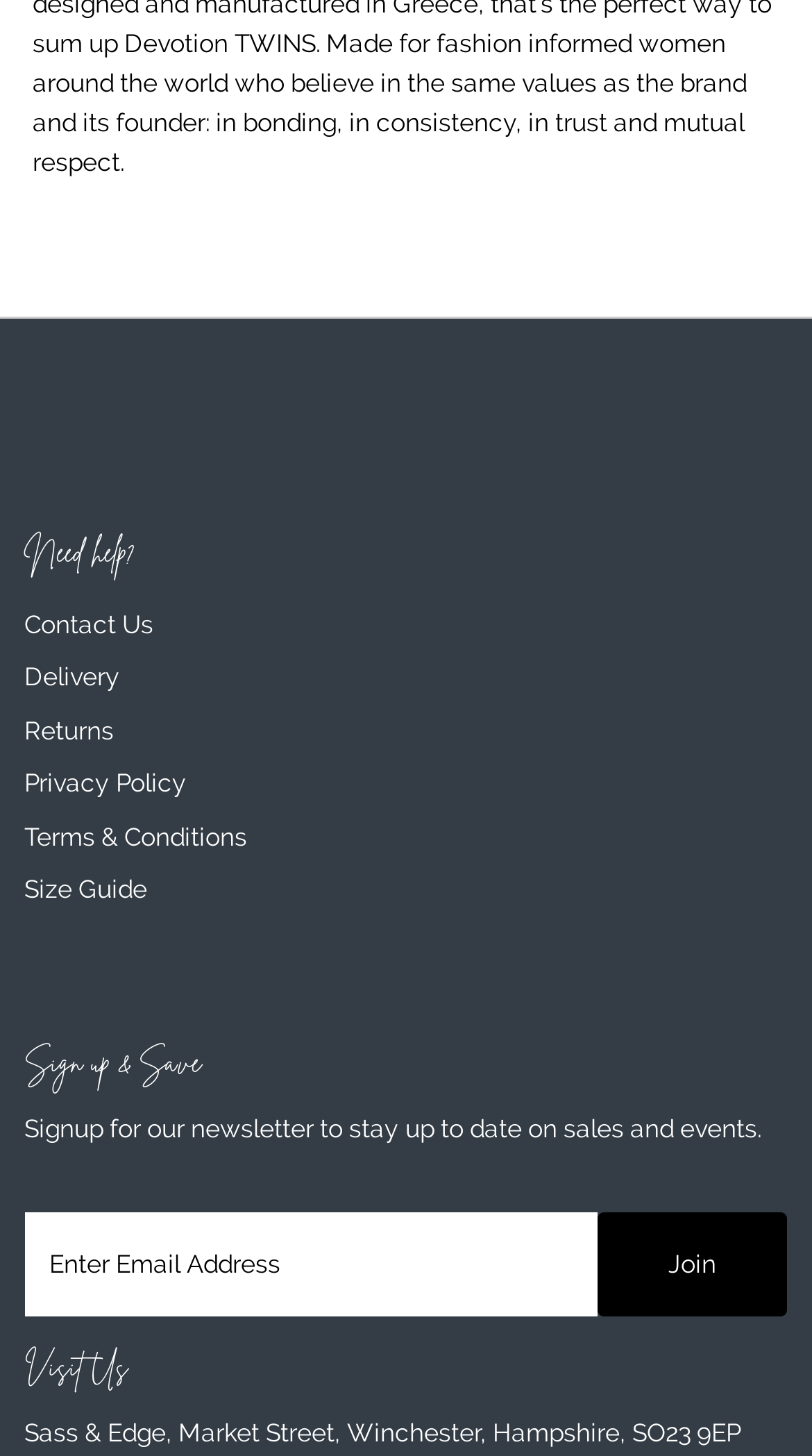Identify the bounding box coordinates of the clickable section necessary to follow the following instruction: "Click Contact Us". The coordinates should be presented as four float numbers from 0 to 1, i.e., [left, top, right, bottom].

[0.03, 0.419, 0.189, 0.439]